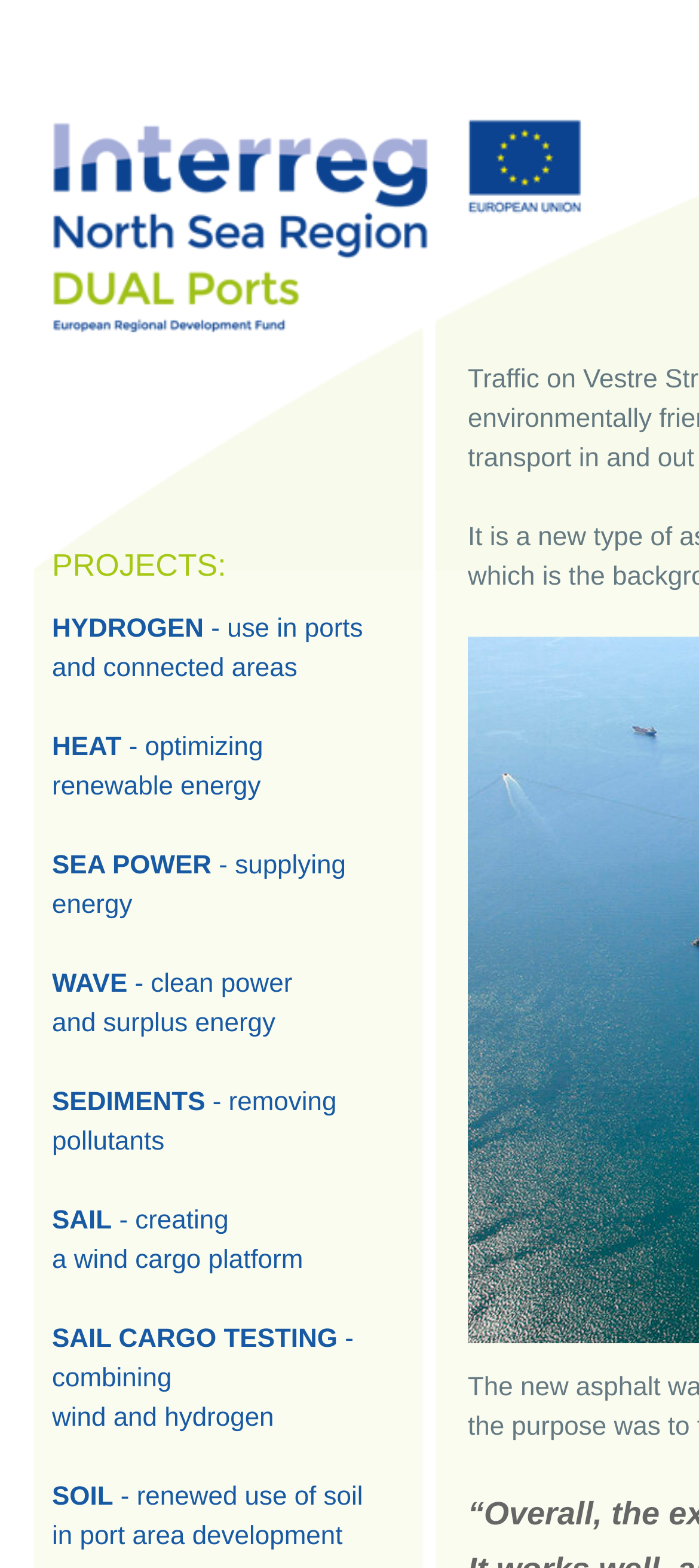Based on the image, provide a detailed and complete answer to the question: 
How many projects are listed?

I counted the number of link elements under the 'PROJECTS:' heading, and there are 8 links, each corresponding to a project.